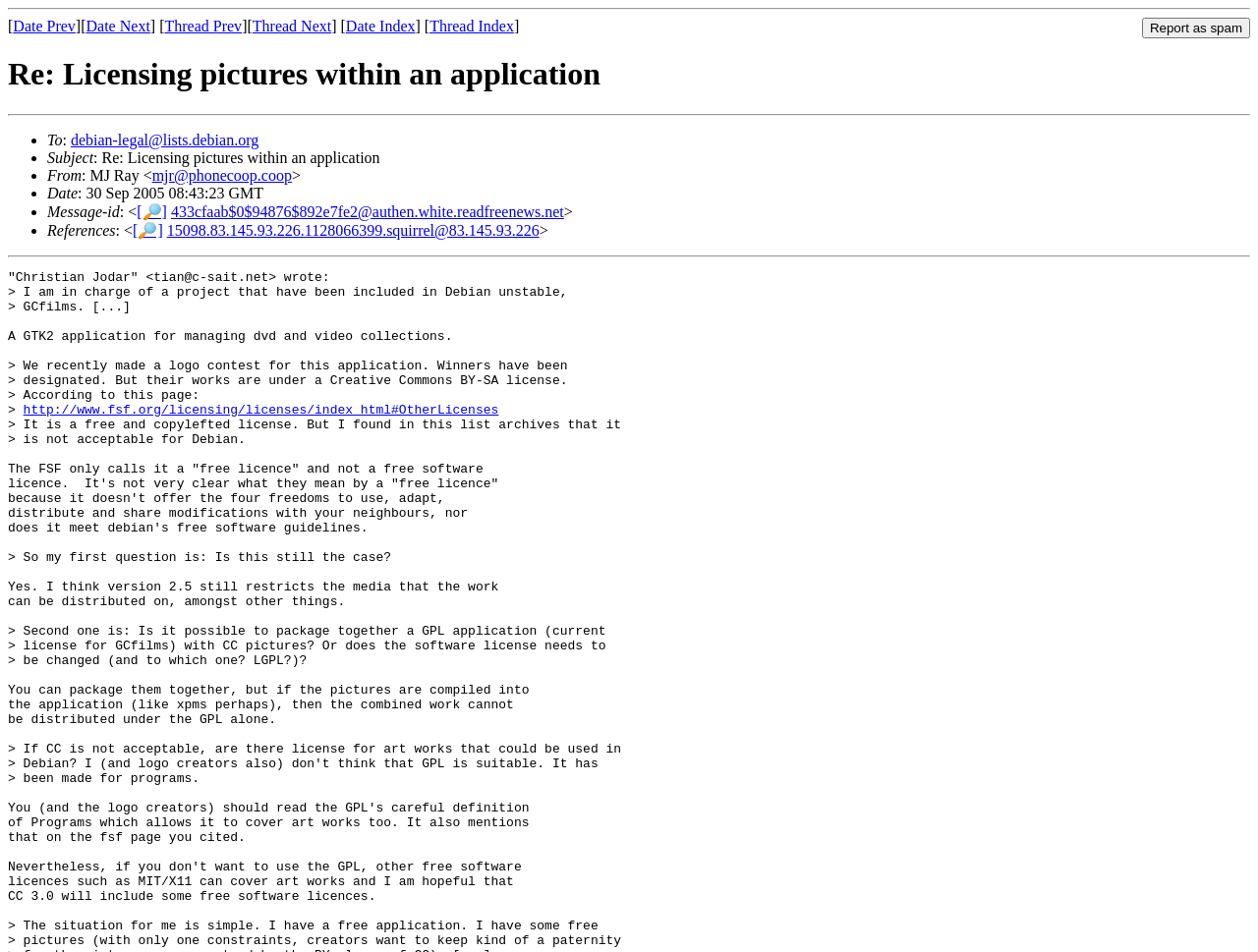What is the subject of the email?
Answer the question with a detailed and thorough explanation.

I found the subject of the email by looking at the static text element that says 'Subject :' and then reading the text that follows, which is 'Re: Licensing pictures within an application'.